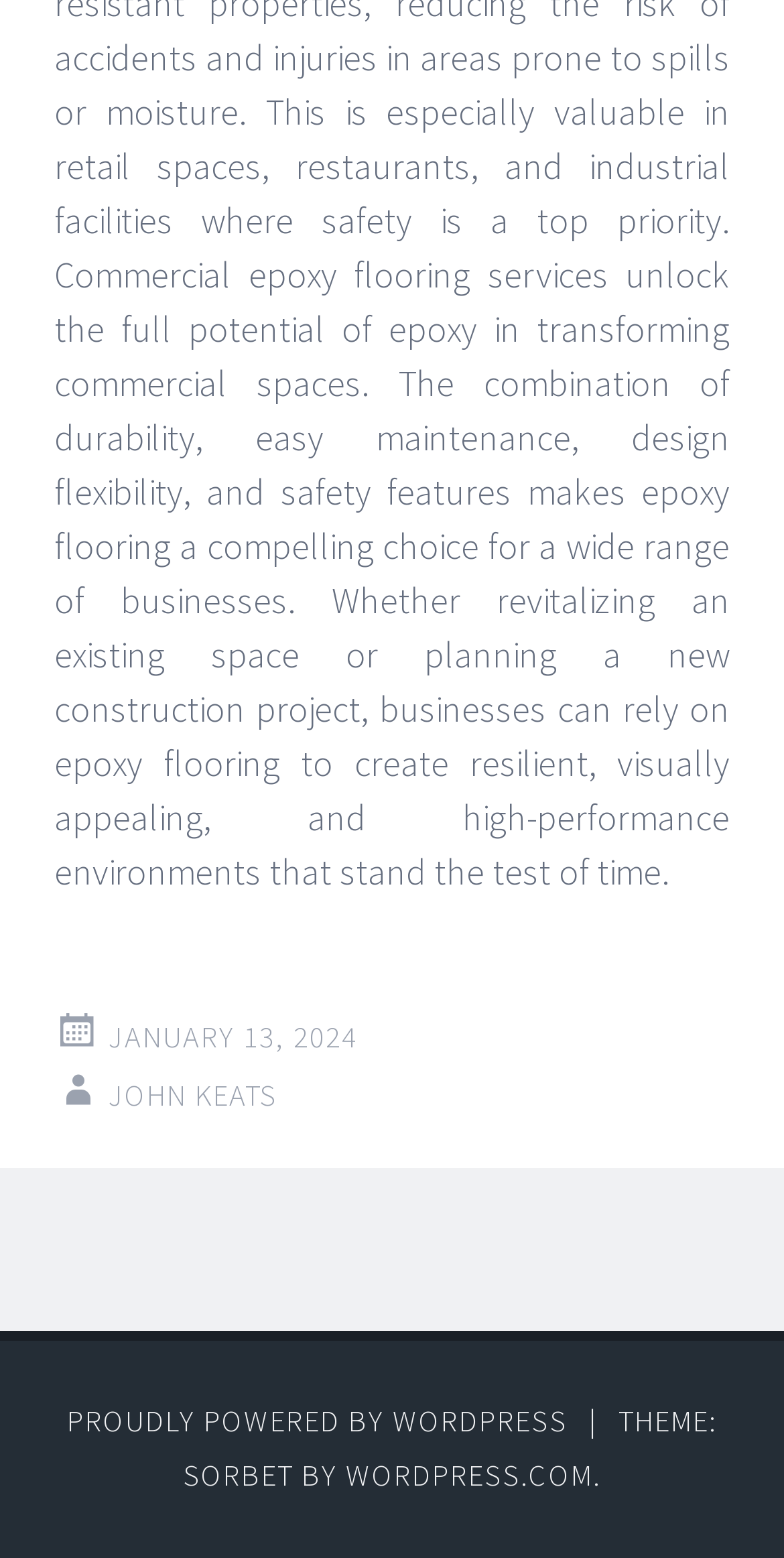Based on the element description: "January 13, 2024", identify the bounding box coordinates for this UI element. The coordinates must be four float numbers between 0 and 1, listed as [left, top, right, bottom].

[0.138, 0.653, 0.456, 0.678]